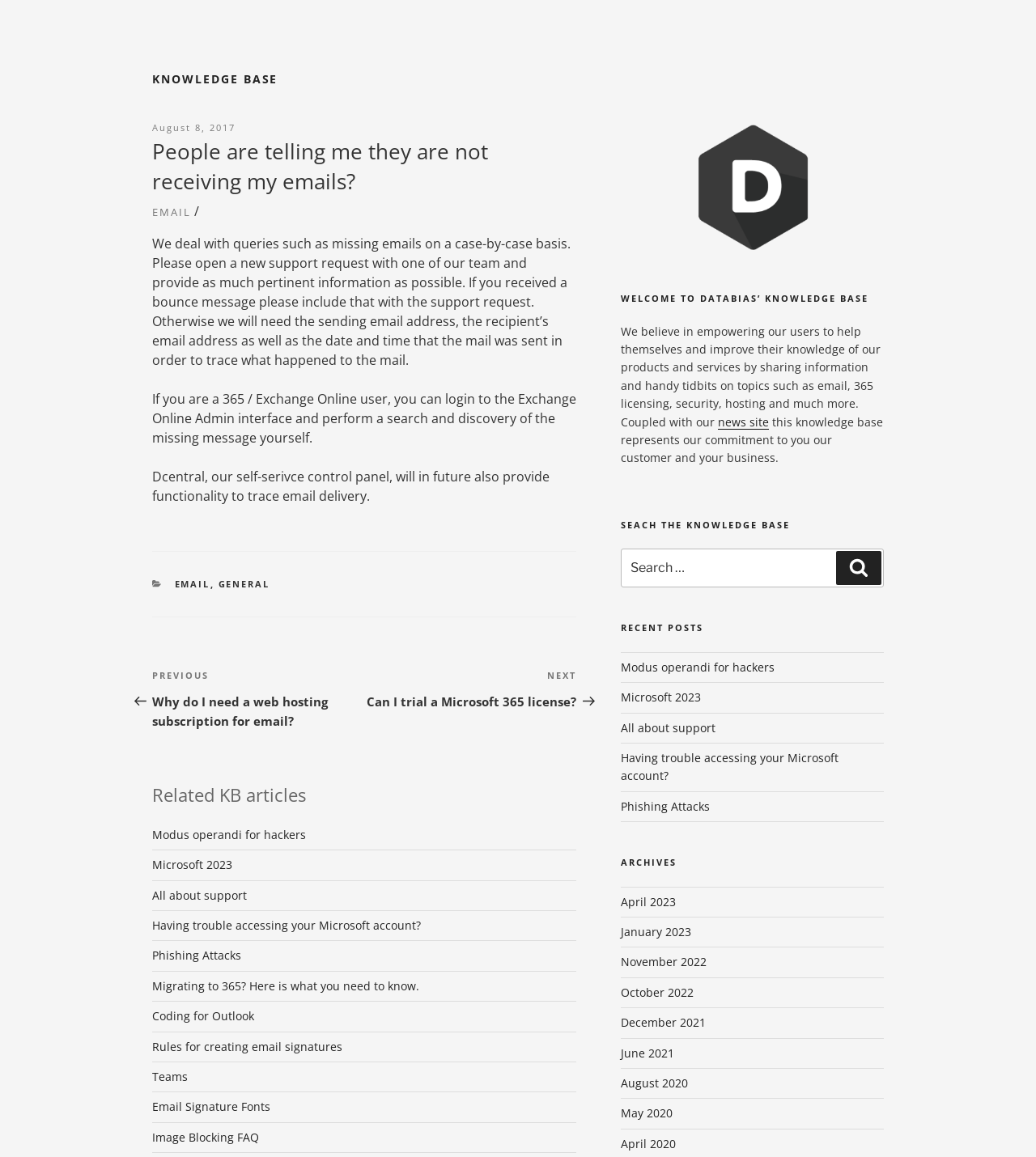What are the categories of knowledge base articles?
Could you give a comprehensive explanation in response to this question?

The categories of knowledge base articles can be determined by looking at the footer section of the webpage, which lists 'EMAIL' and 'GENERAL' as categories.